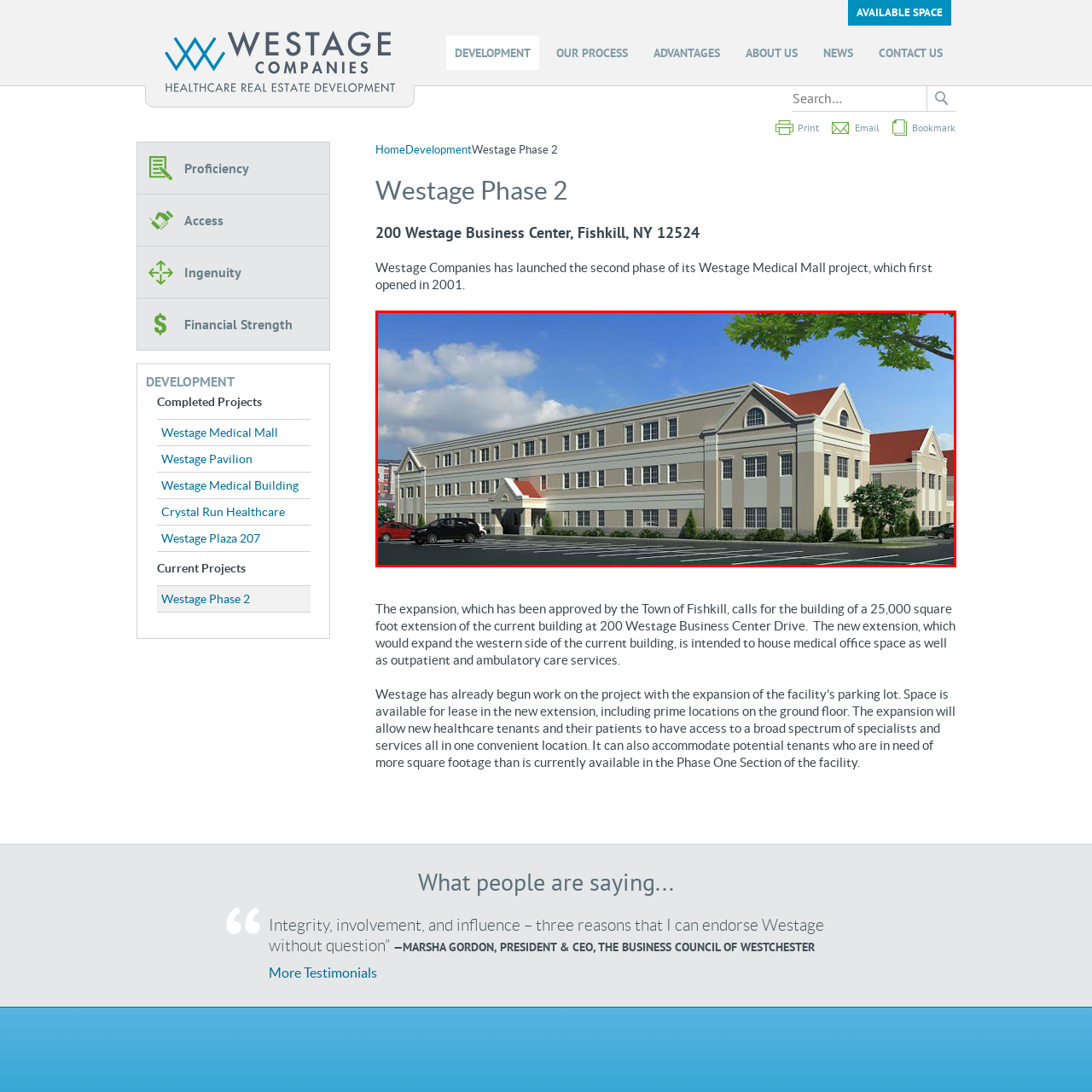What is the approximate size of the area designed for outpatient and ambulatory care?
View the image encased in the red bounding box and respond with a detailed answer informed by the visual information.

The caption specifically mentions that the expansion is set to include a 25,000 square foot area designed for outpatient and ambulatory care, which provides the exact size of the area.